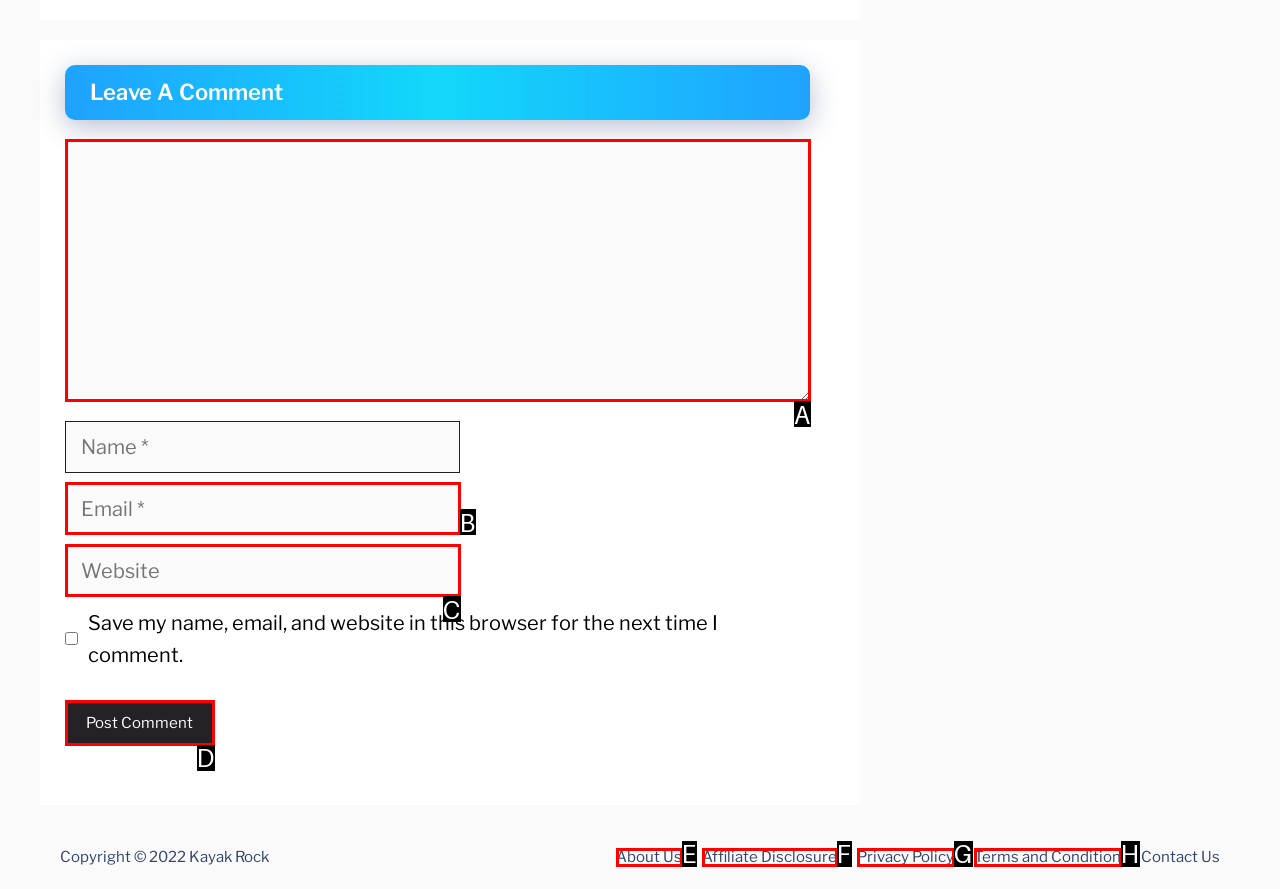From the options shown, which one fits the description: parent_node: Comment name="url" placeholder="Website"? Respond with the appropriate letter.

C